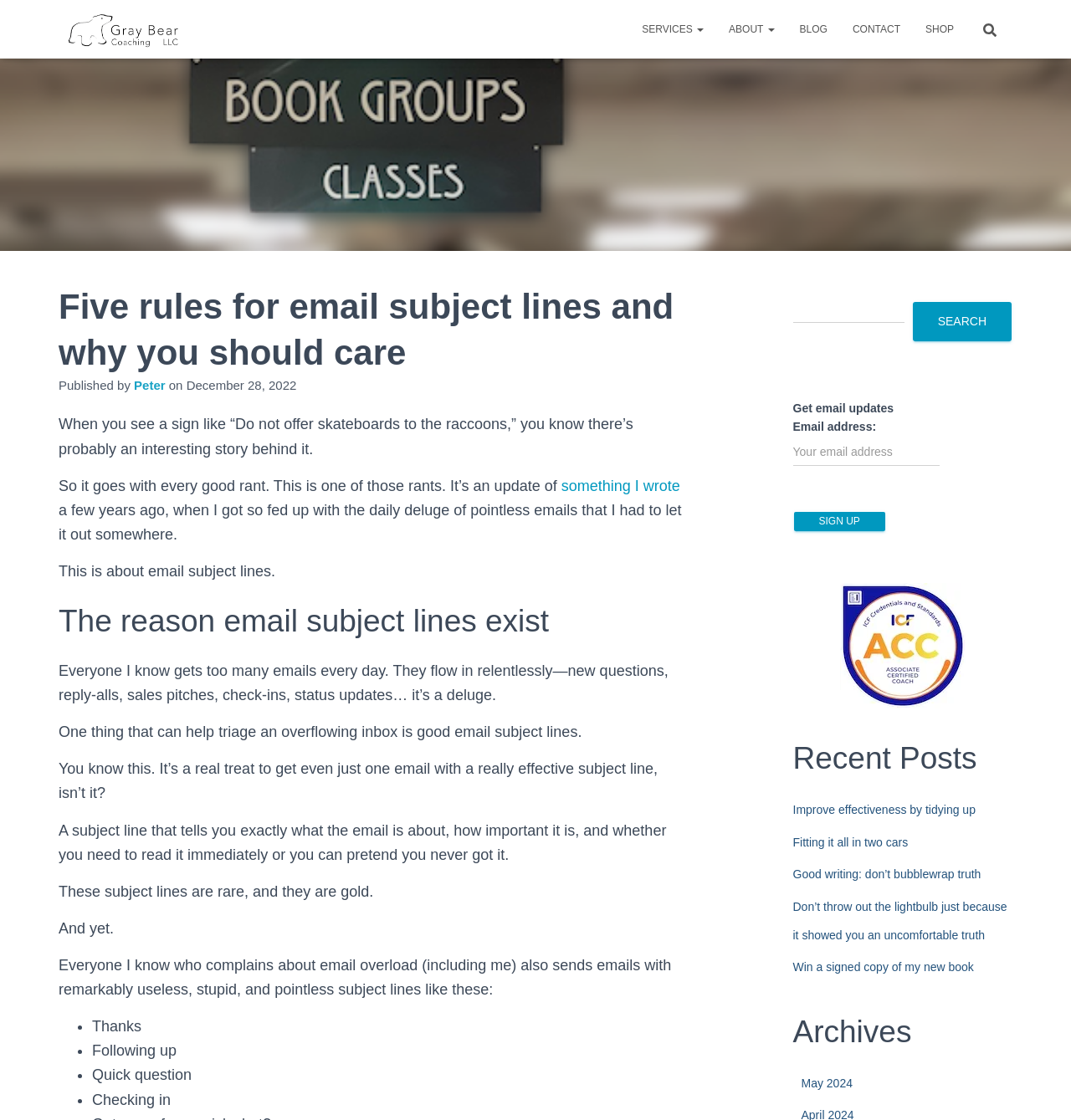Based on the element description "Contact", predict the bounding box coordinates of the UI element.

[0.784, 0.007, 0.852, 0.045]